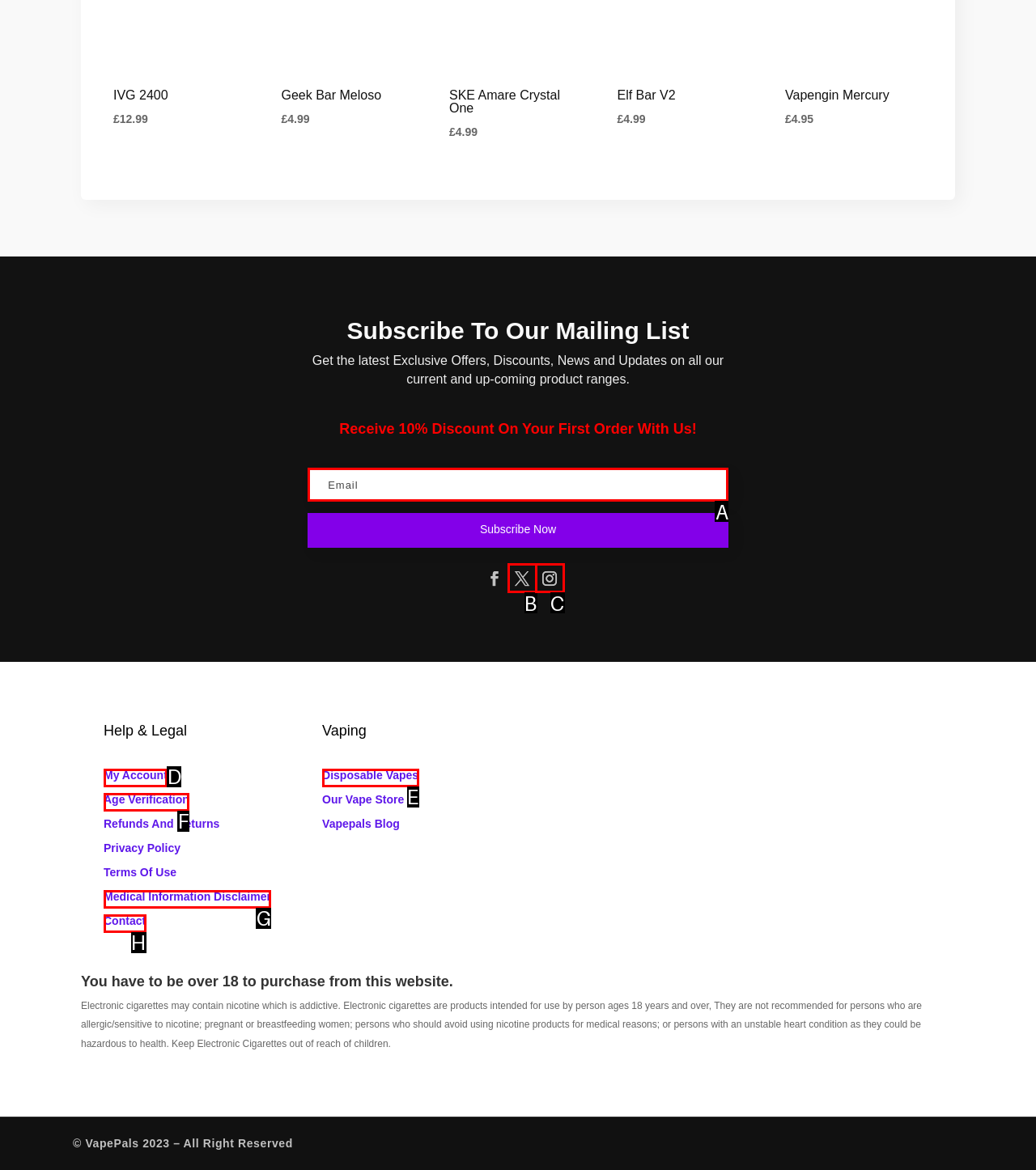From the given choices, which option should you click to complete this task: Contact us? Answer with the letter of the correct option.

H